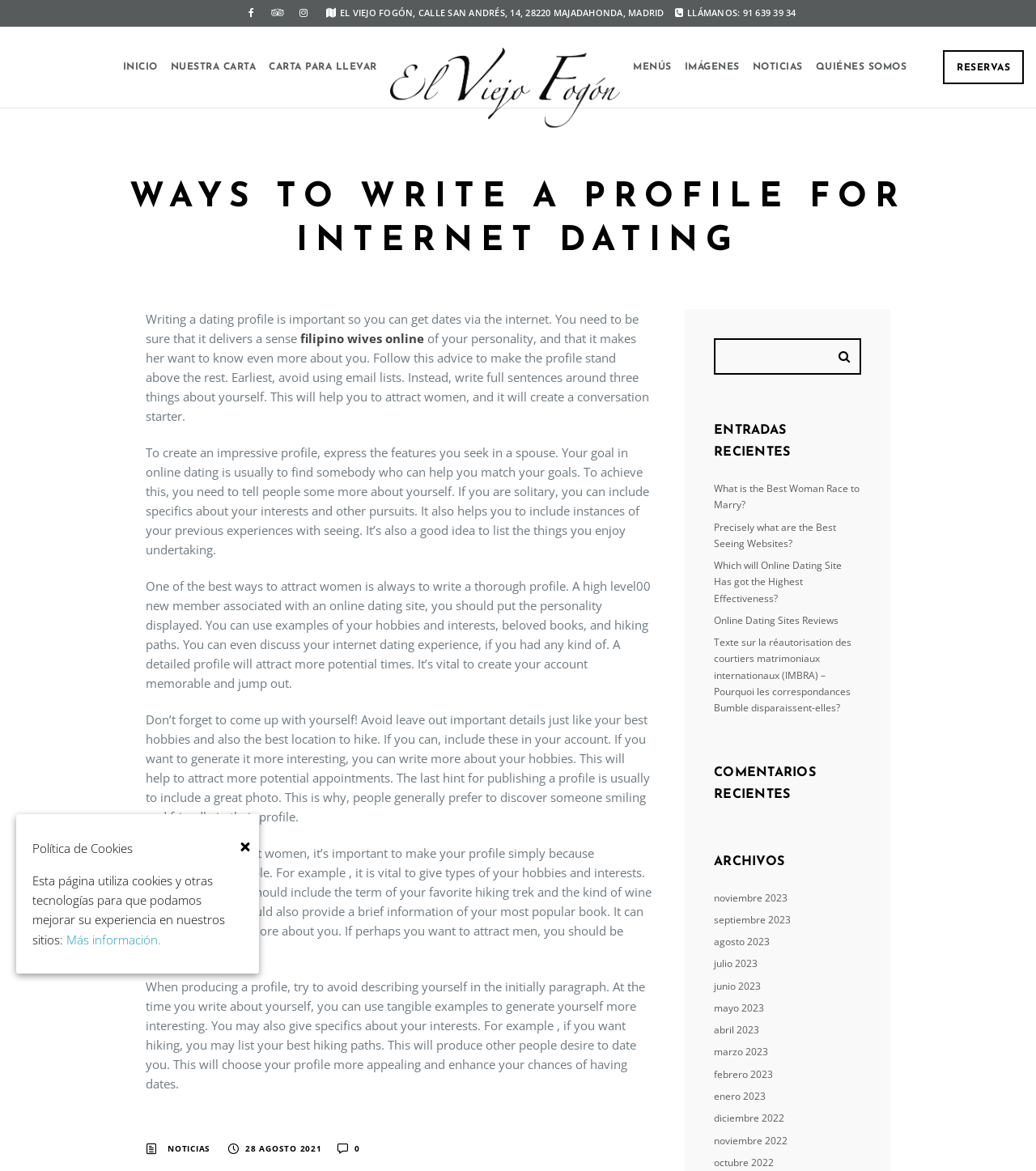Indicate the bounding box coordinates of the element that needs to be clicked to satisfy the following instruction: "Click on the 'avesta' link". The coordinates should be four float numbers between 0 and 1, i.e., [left, top, right, bottom].

None